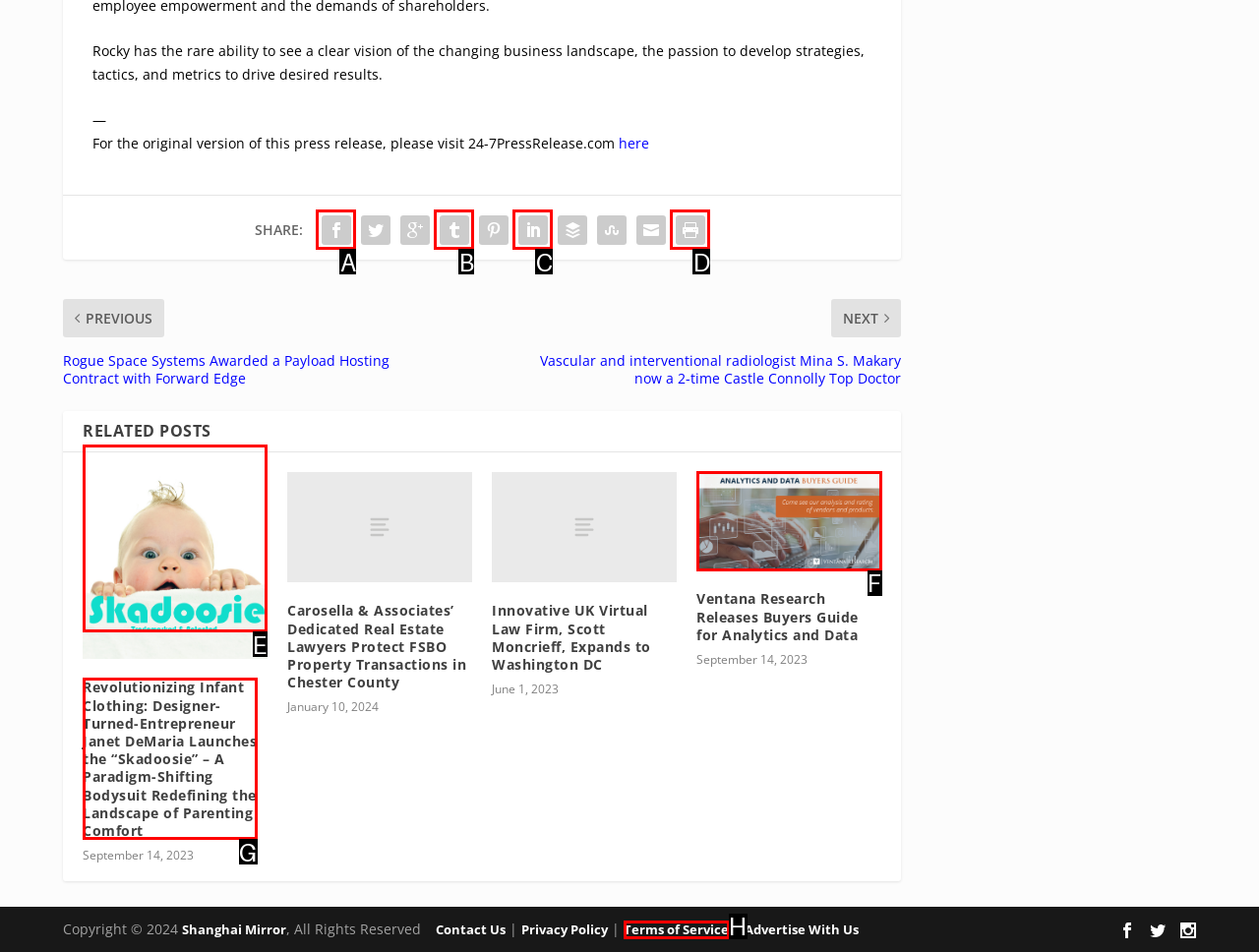Point out the HTML element I should click to achieve the following: Read the 'Revolutionizing Infant Clothing' article Reply with the letter of the selected element.

E